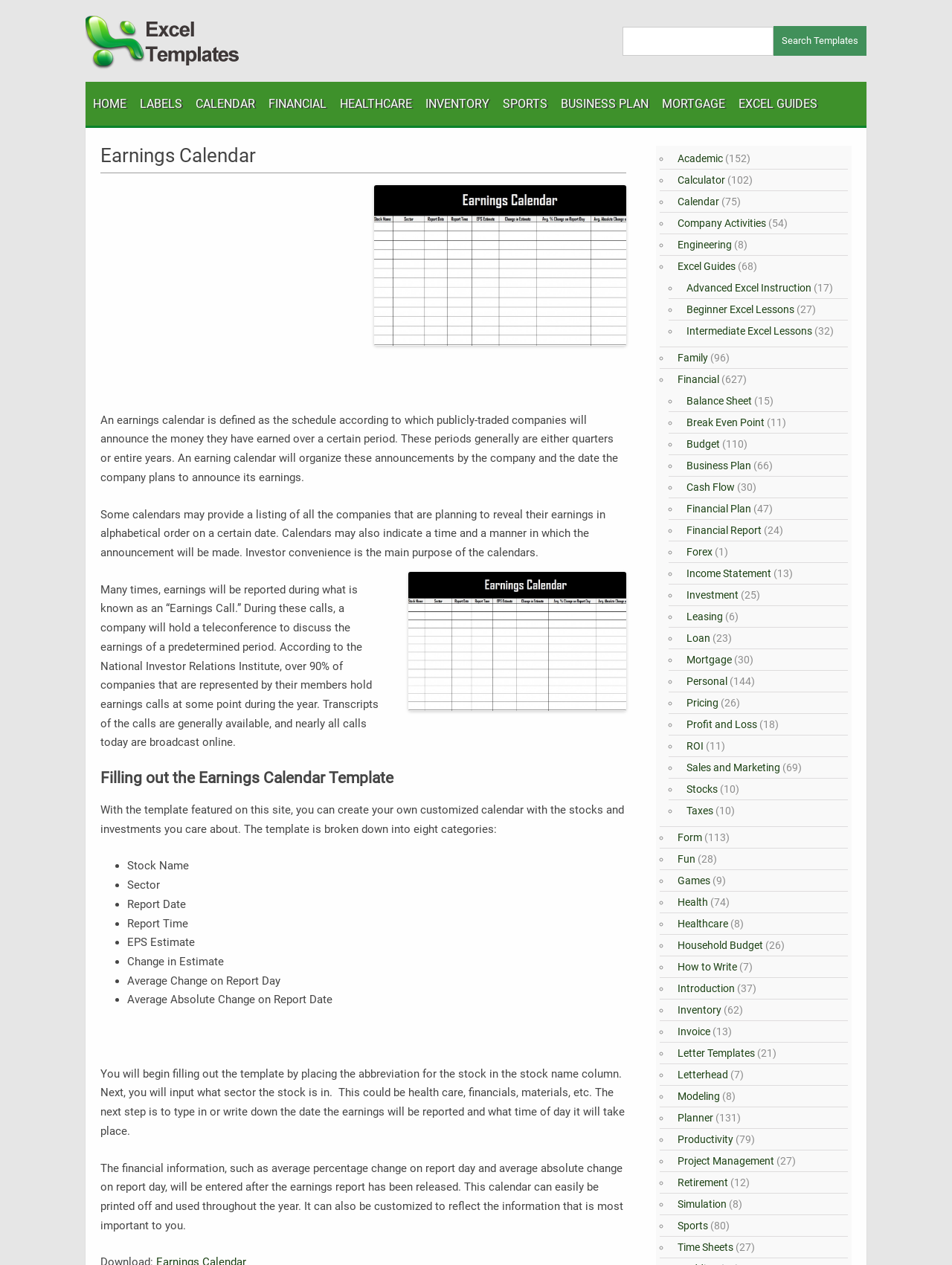Summarize the webpage in an elaborate manner.

This webpage is about an earnings calendar template, which is a schedule for publicly-traded companies to announce their earnings over a certain period. The page is divided into two main sections: a header section and a content section.

In the header section, there are two layout tables, one on the left and one on the right. The left table contains a link, while the right table has a search bar with a textbox and a "Search Templates" button. Below the header section, there is a row of links, including "HOME", "LABELS", "CALENDAR", and others, which seem to be navigation links.

In the content section, there is a heading "Earnings Calendar" followed by a brief description of what an earnings calendar is. Below this, there is an image of an earnings calendar, and then a section of text explaining how earnings calendars work, including the purpose of earnings calls and the availability of transcripts.

Next, there is a section on filling out the earnings calendar template, which is broken down into eight categories, including stock name, sector, report date, and others. This section is followed by a detailed explanation of how to use the template, including how to input stock information and financial data.

On the right side of the content section, there is a list of links with bullet points, including "Academic", "Calculator", "Calendar", and others, which seem to be related to financial tools and resources.